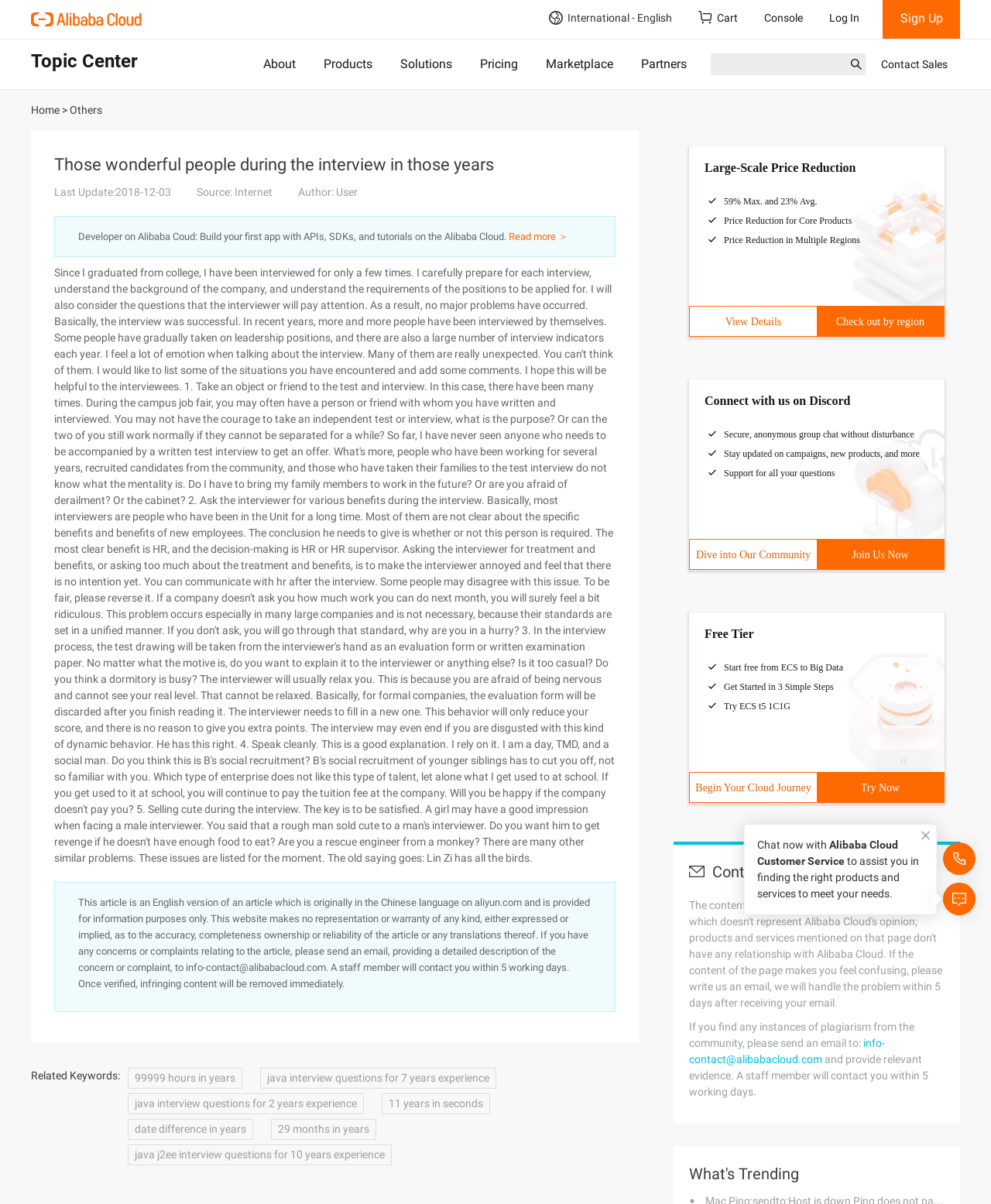Summarize the webpage in an elaborate manner.

This webpage appears to be a blog or article page, with a focus on sharing personal experiences and knowledge related to job interviews. The page is divided into several sections, with a prominent heading "Those wonderful people during the interview in those years" at the top.

At the top-left corner, there is a logo image, followed by a navigation menu with links to "Cart", "Console", "Log In", and "Sign Up". Below this menu, there is a section with links to various topics, including "About", "Products", "Solutions", "Pricing", and "Marketplace".

The main content of the page is divided into several sections. The first section appears to be a personal anecdote about the author's experience with job interviews, with a heading "Those wonderful people during the interview in those years". This section includes a timestamp and information about the author and source of the article.

Below this section, there is a promotional section for Alibaba Cloud, with a heading "Developer on Alibaba Cloud" and a brief description of the service. This section also includes a "Read more" link.

The next section appears to be a disclaimer or terms of use statement, with a lengthy paragraph of text outlining the website's policies and limitations.

Following this, there is a section with related keywords and links to other articles or resources, including "99999 hours in years", "java interview questions for 7 years experience", and "date difference in years".

The page also includes several promotional sections for Alibaba Cloud, with headings such as "Large-Scale Price Reduction", "Price Reduction for Core Products", and "Price Reduction in Multiple Regions". These sections include links to "View Details", "Check out by region", and "Connect with us on Discord".

There is also a section with links to community resources, including "Dive into Our Community", "Join Us Now", and "Free Tier". This section includes brief descriptions of the benefits of joining the community.

At the bottom of the page, there is a section with contact information, including a heading "Contact Us" and an email address to report instances of plagiarism. There is also a section with trending topics, including a heading "What's Trending" and a link to "alicare".

Throughout the page, there are several images, including logos, icons, and a phone image at the bottom-right corner.